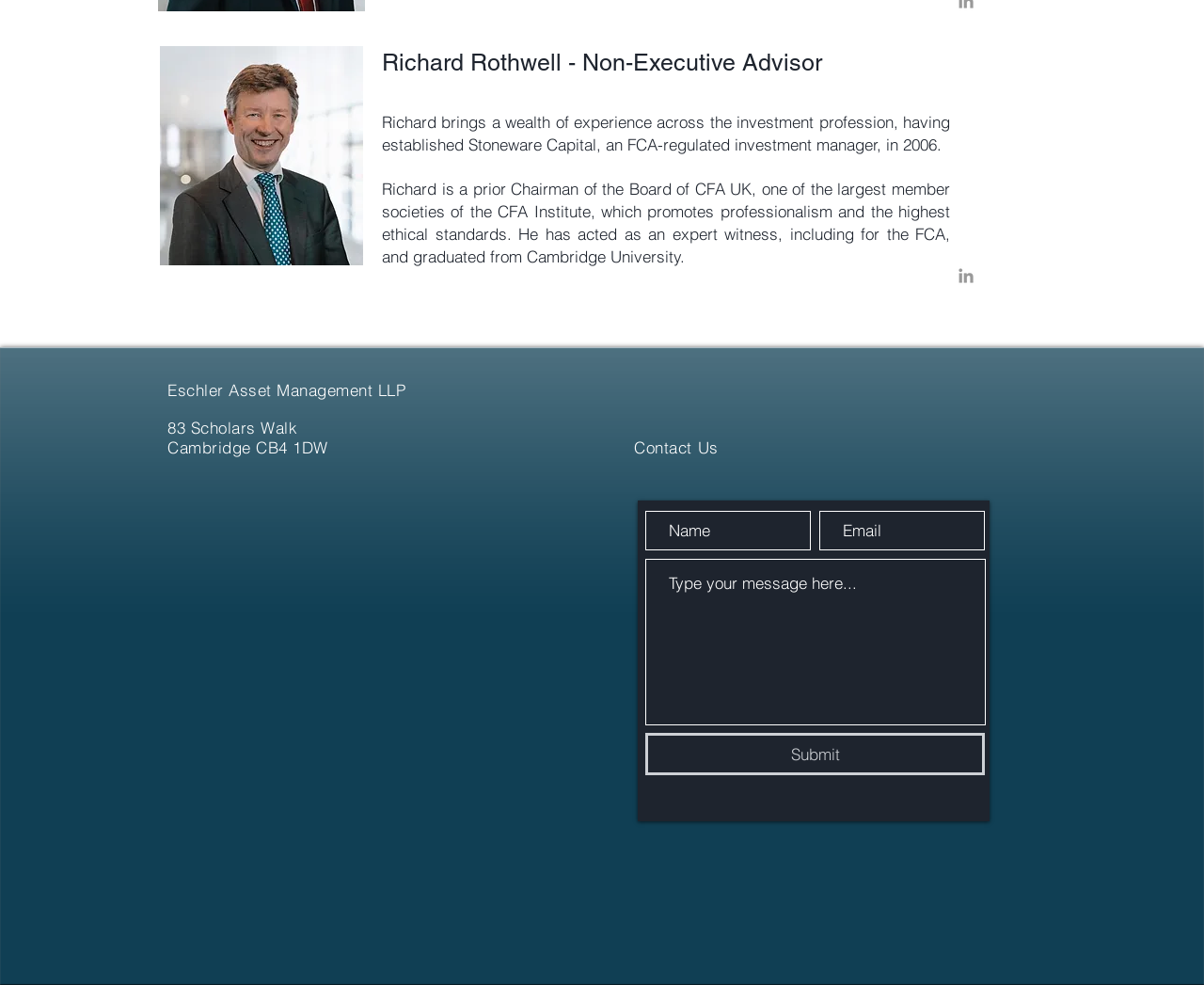Find the bounding box of the UI element described as: "Eschler Asset Management LLP". The bounding box coordinates should be given as four float values between 0 and 1, i.e., [left, top, right, bottom].

[0.139, 0.386, 0.337, 0.406]